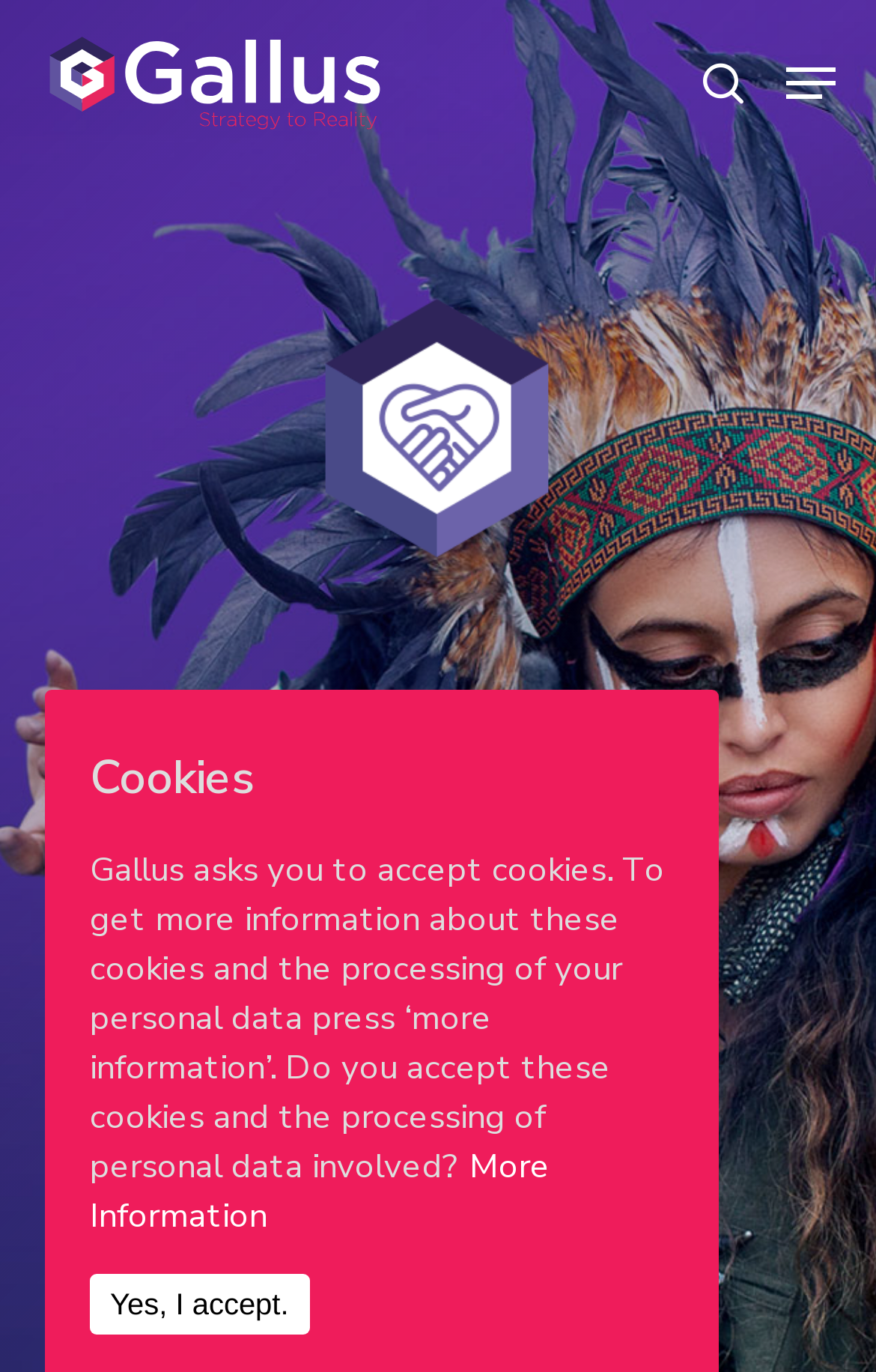How many images are associated with the Gallus link?
Based on the image, answer the question with a single word or brief phrase.

3